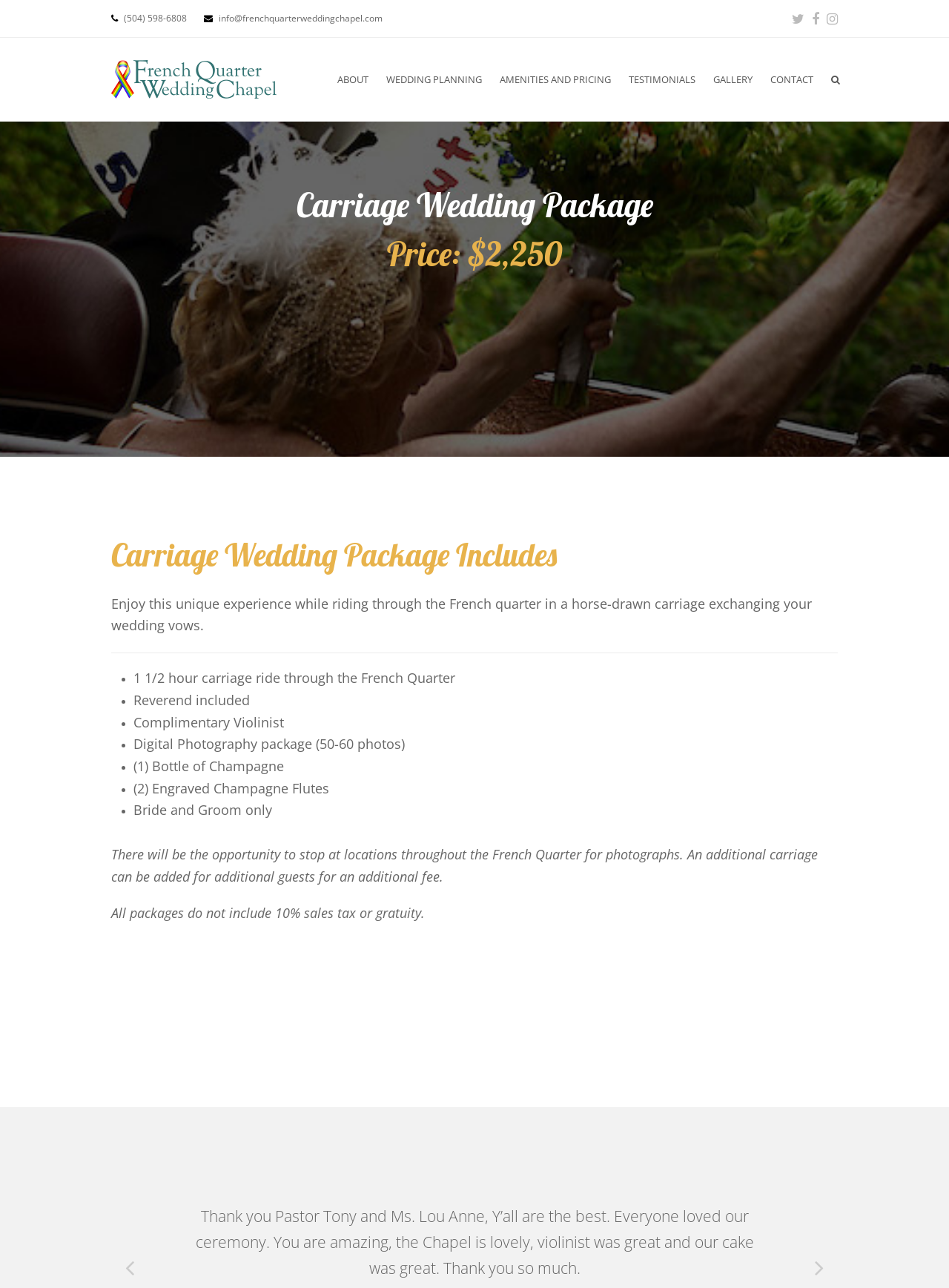Please determine the bounding box coordinates of the element to click in order to execute the following instruction: "Click the Twitter link". The coordinates should be four float numbers between 0 and 1, specified as [left, top, right, bottom].

[0.834, 0.007, 0.848, 0.022]